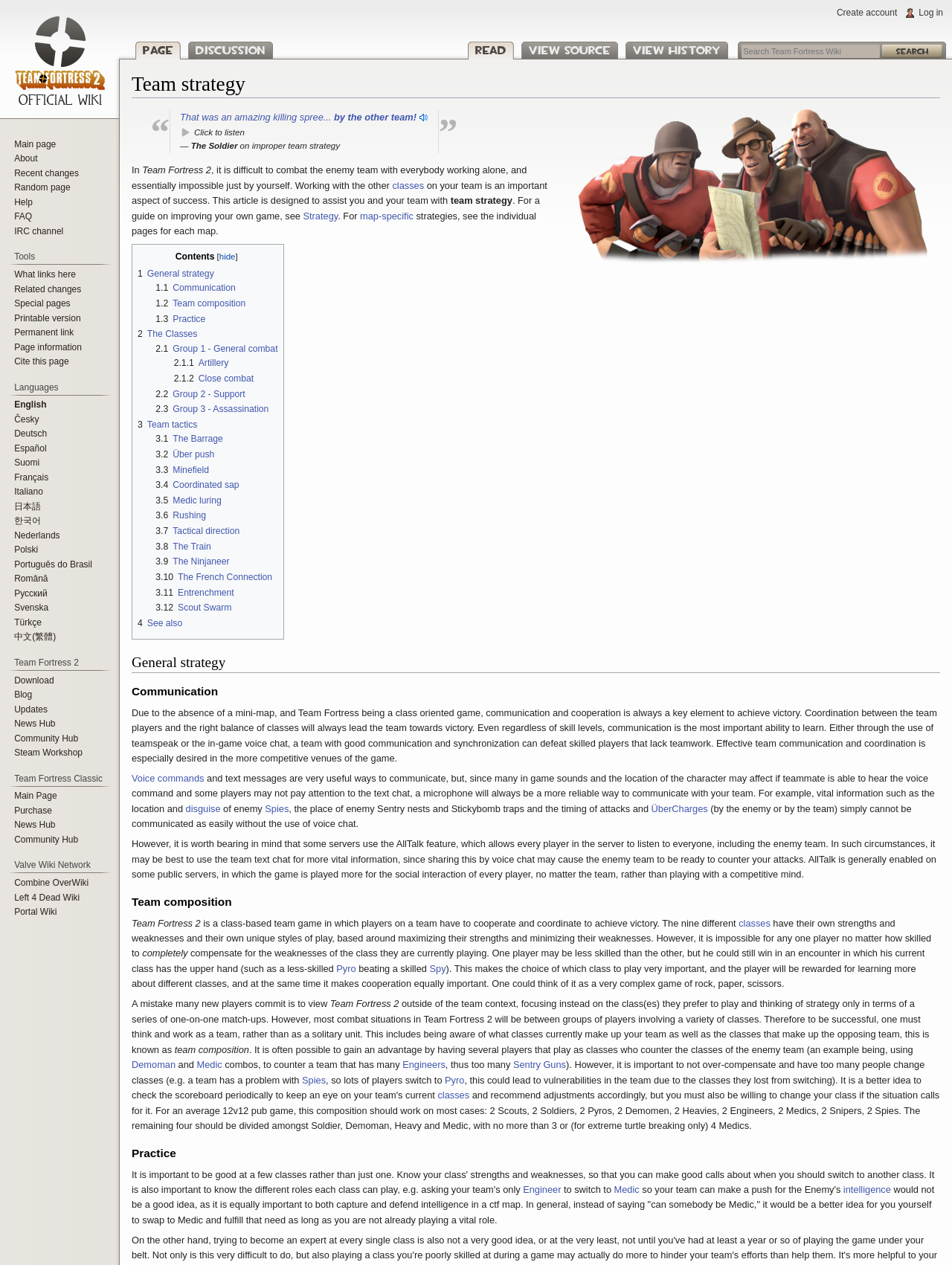Using the provided element description: "1.1 Communication", determine the bounding box coordinates of the corresponding UI element in the screenshot.

[0.164, 0.224, 0.247, 0.232]